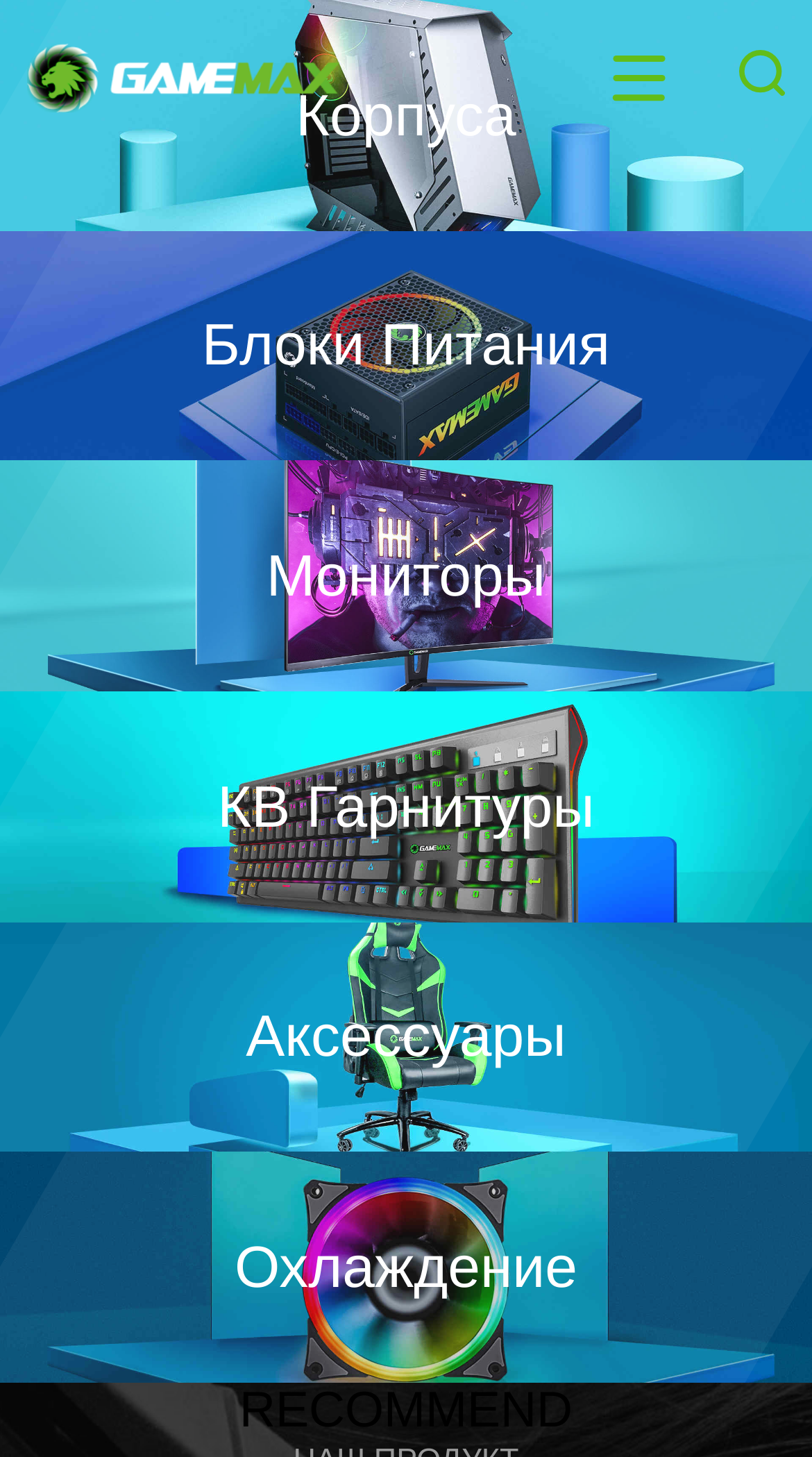Locate the bounding box of the UI element with the following description: "RECOMMEND".

[0.295, 0.949, 0.705, 0.988]